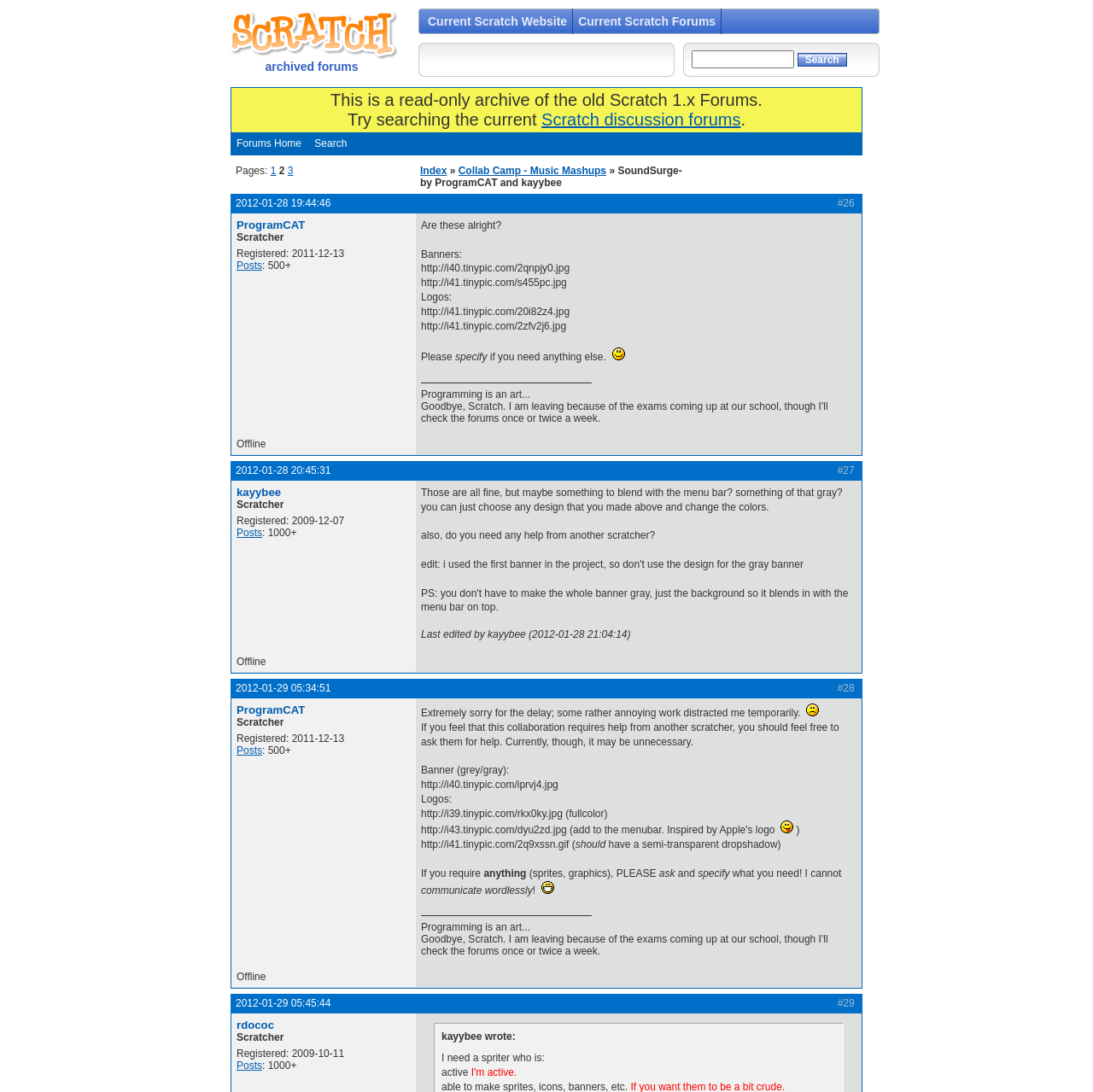Provide the bounding box coordinates of the HTML element this sentence describes: "Collab Camp - Music Mashups". The bounding box coordinates consist of four float numbers between 0 and 1, i.e., [left, top, right, bottom].

[0.419, 0.151, 0.555, 0.162]